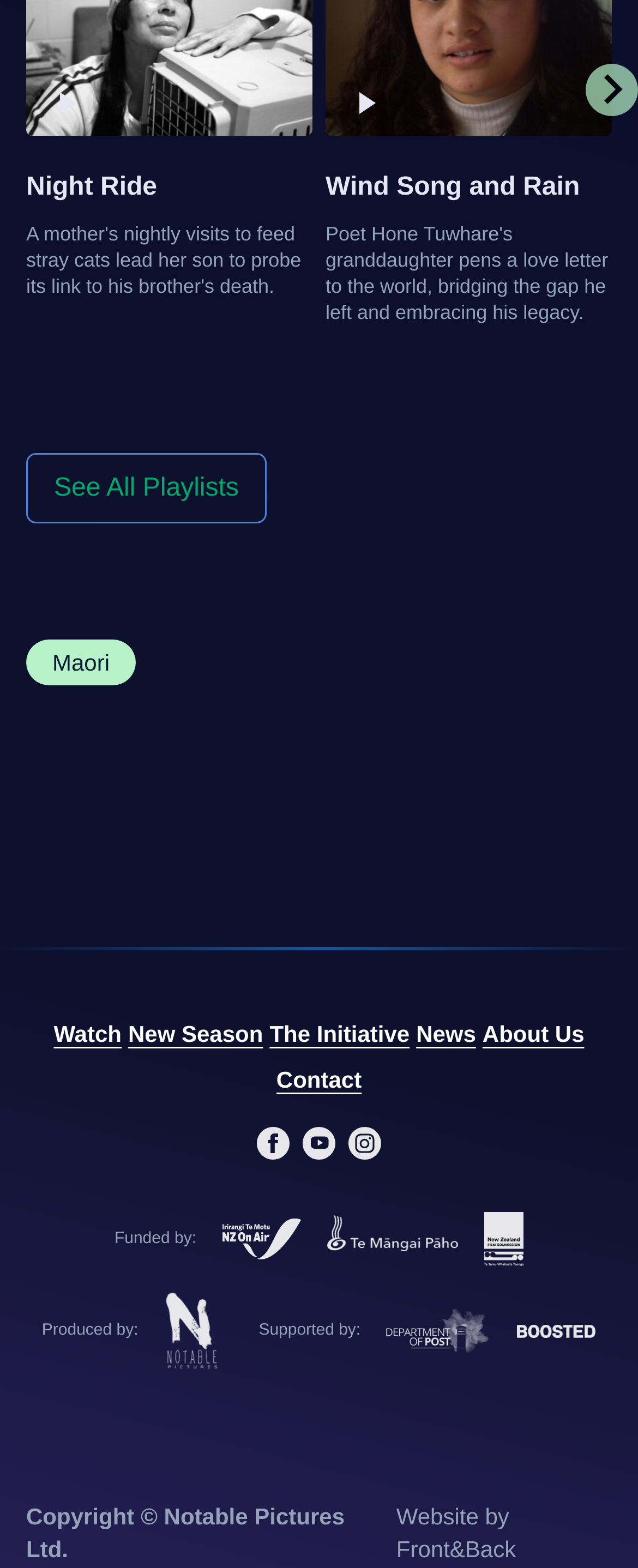What is the name of the organization that funded this project?
Identify the answer in the screenshot and reply with a single word or phrase.

NZOnAir